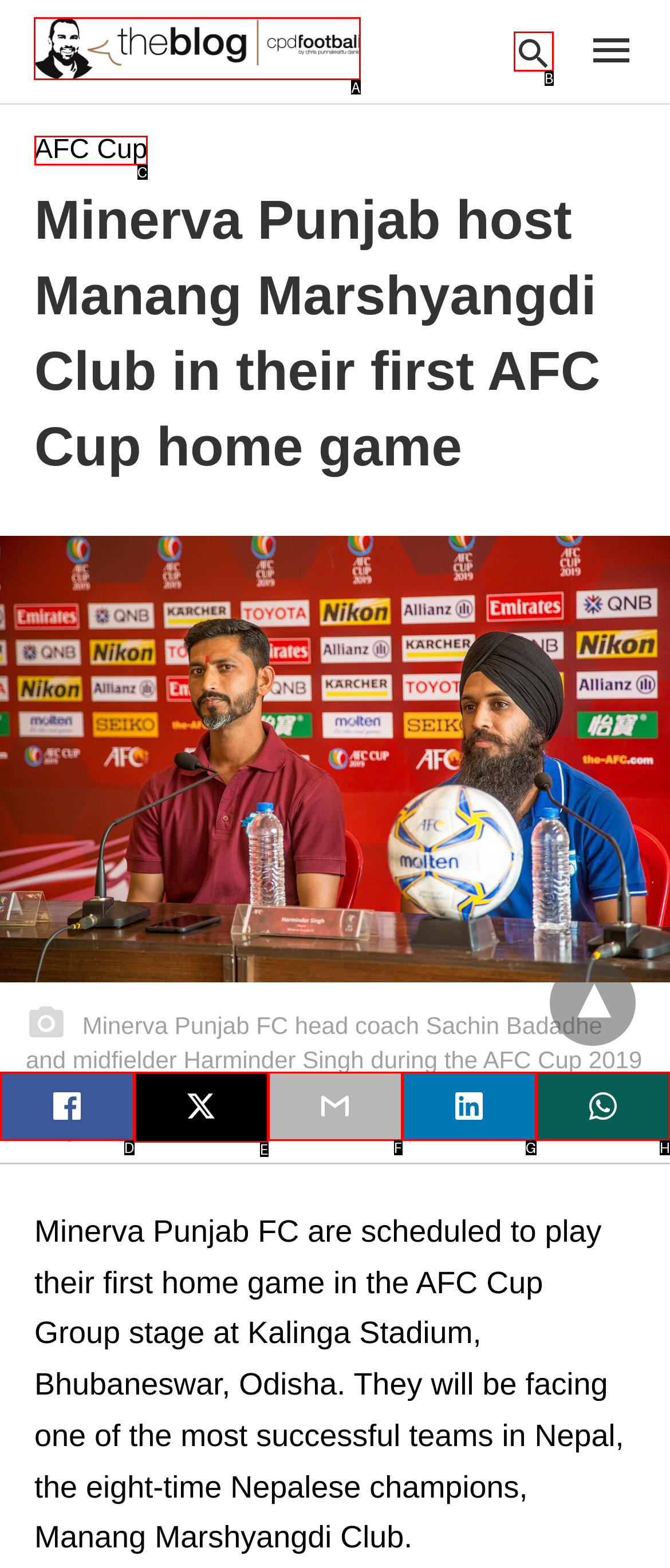Tell me which one HTML element I should click to complete the following instruction: Visit the blog homepage
Answer with the option's letter from the given choices directly.

A